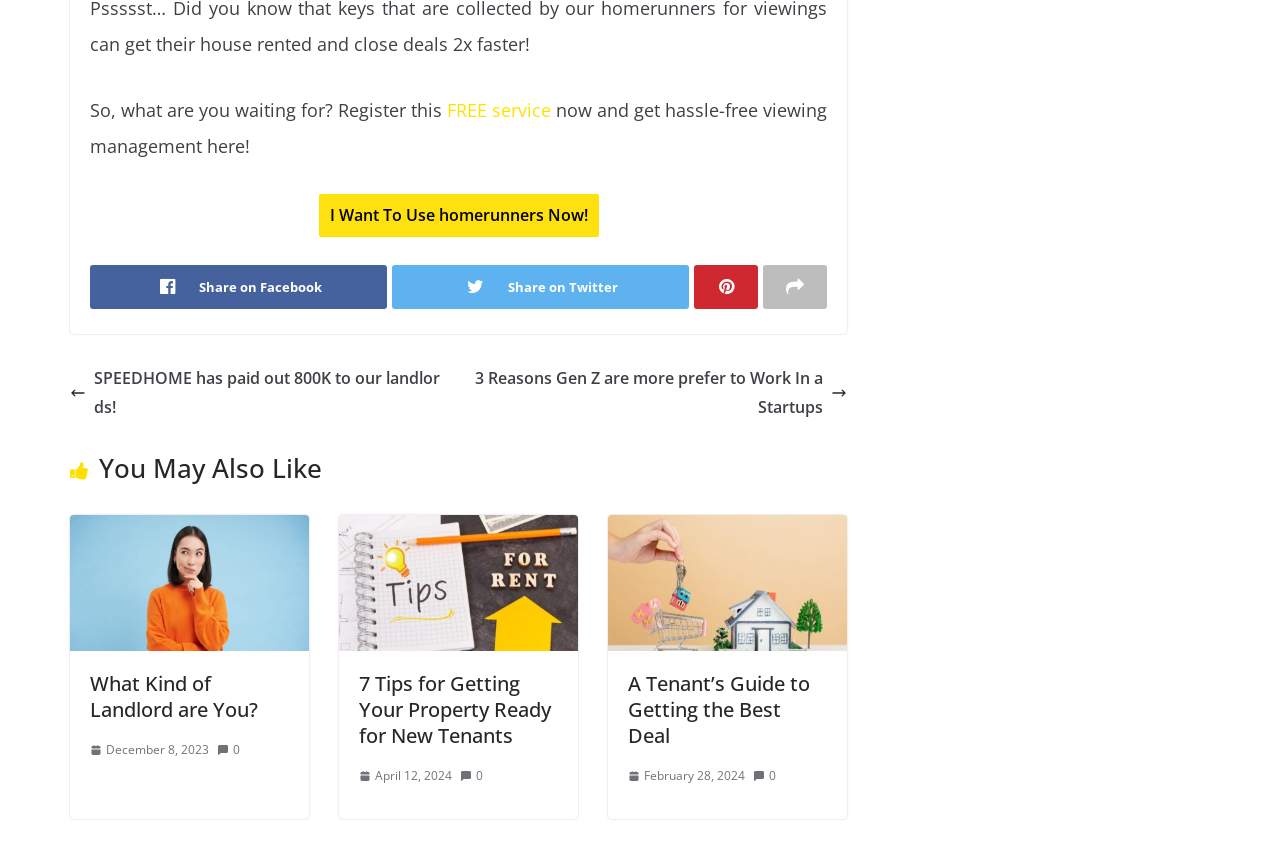Please identify the bounding box coordinates of where to click in order to follow the instruction: "Discover what kind of landlord you are".

[0.055, 0.613, 0.241, 0.639]